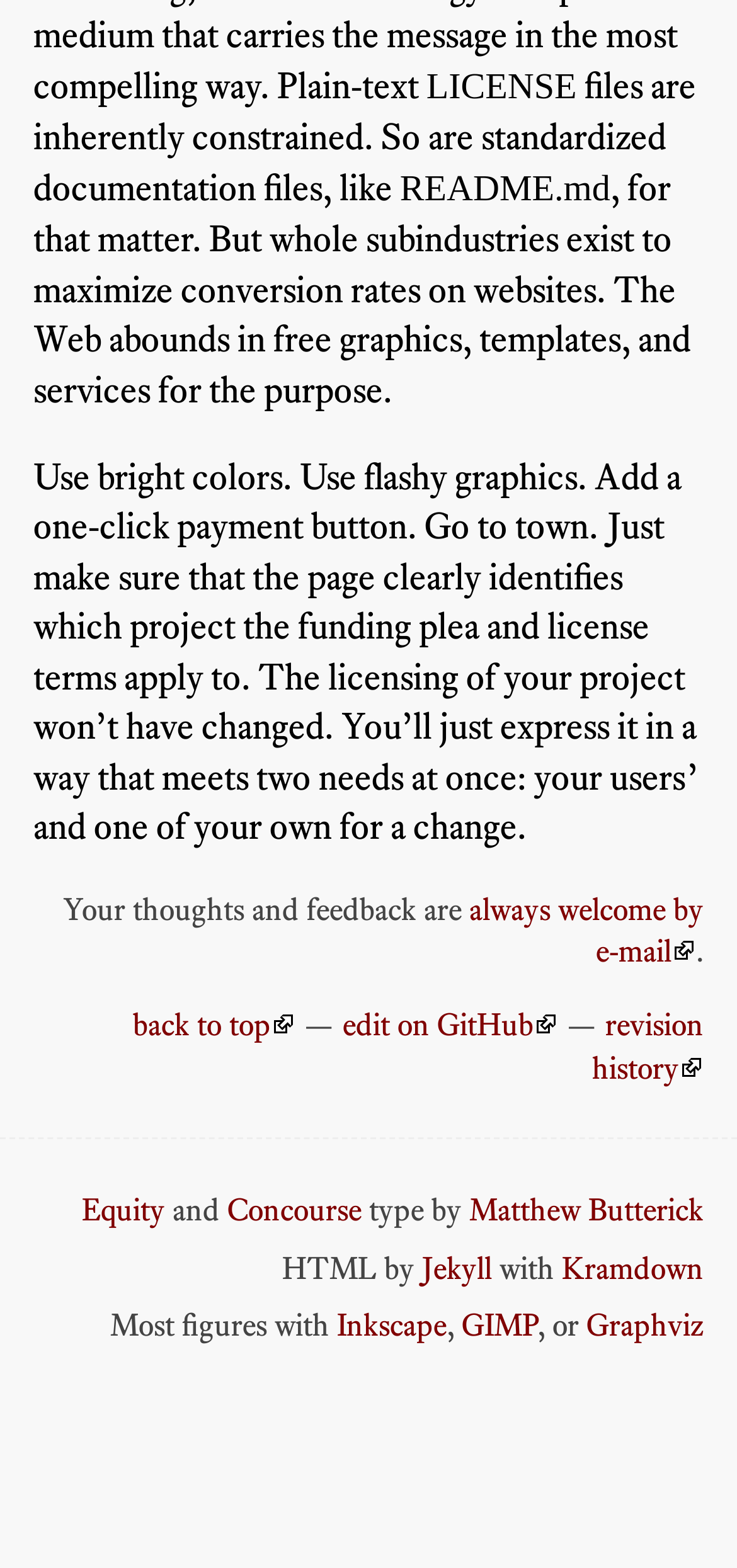Respond to the following query with just one word or a short phrase: 
What is the purpose of using bright colors and flashy graphics?

To maximize conversion rates